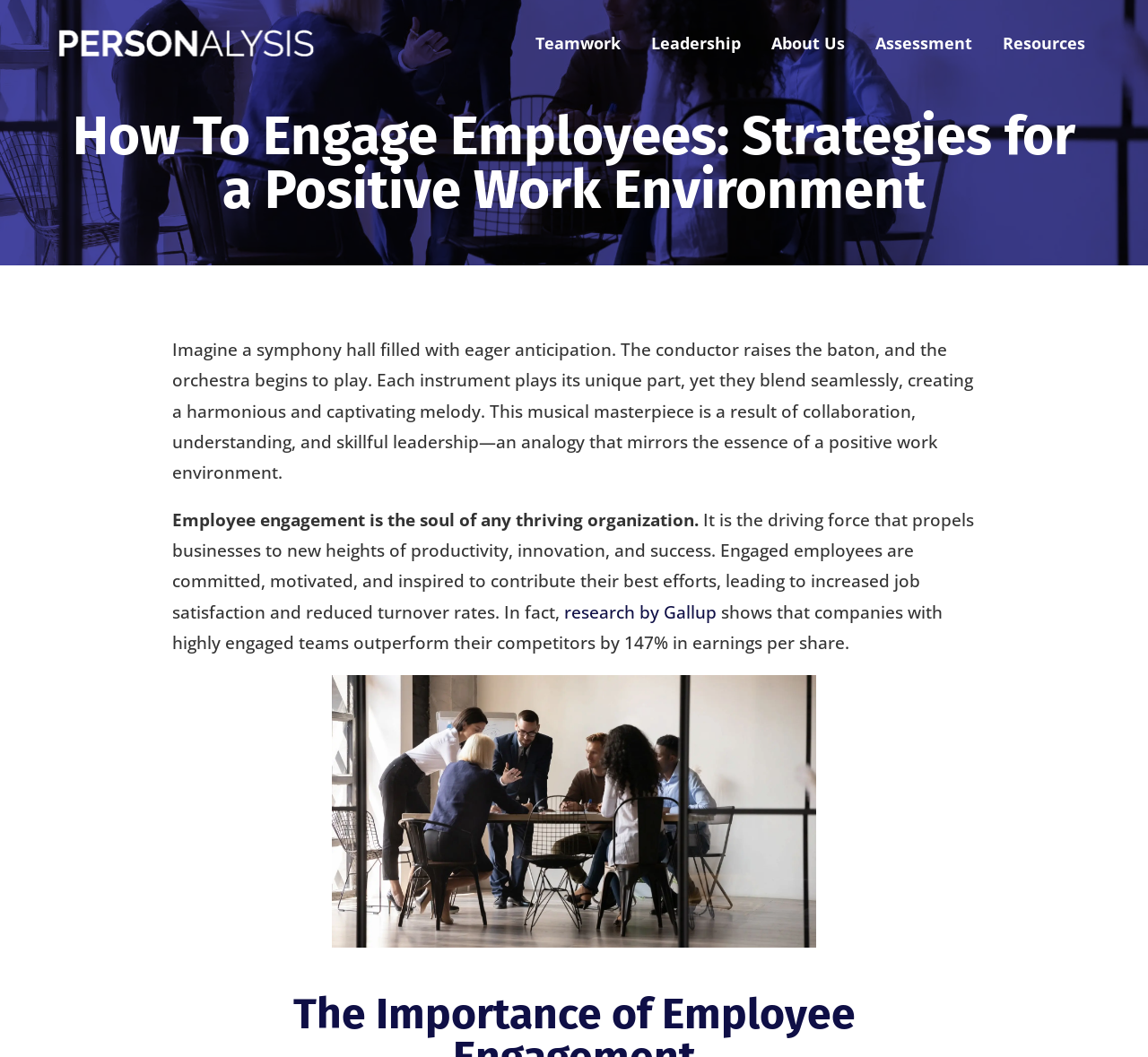Identify the primary heading of the webpage and provide its text.

How To Engage Employees: Strategies for a Positive Work Environment